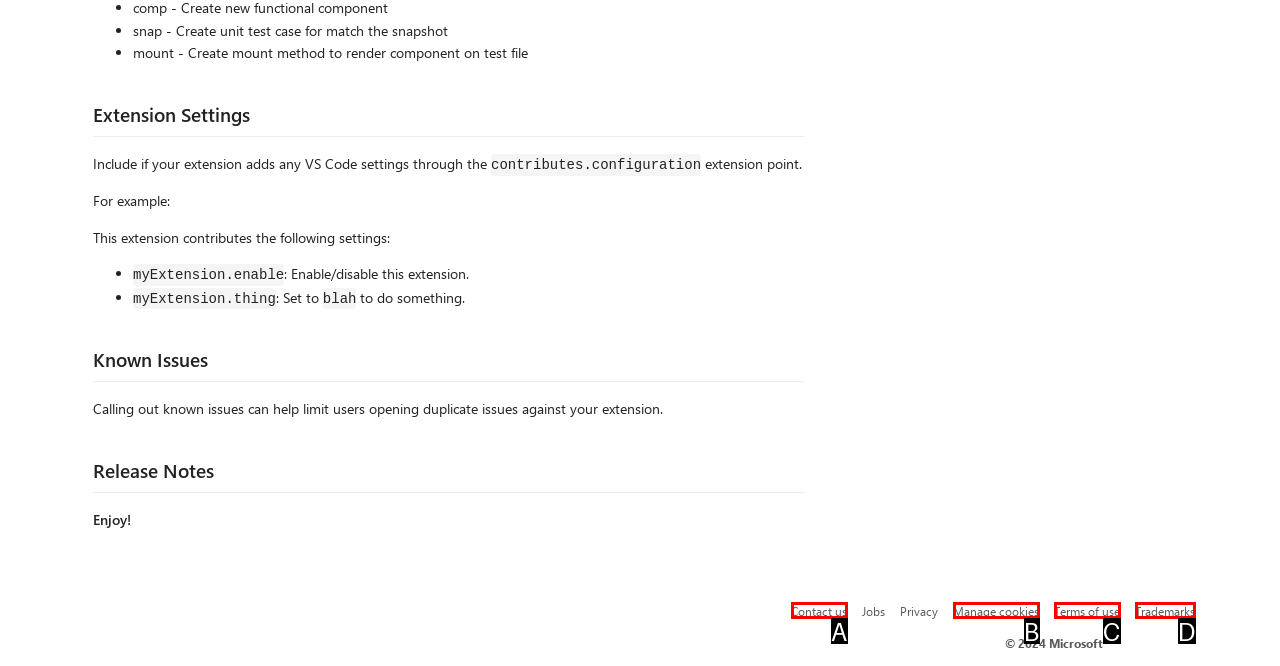Pick the option that corresponds to: Manage cookies
Provide the letter of the correct choice.

B